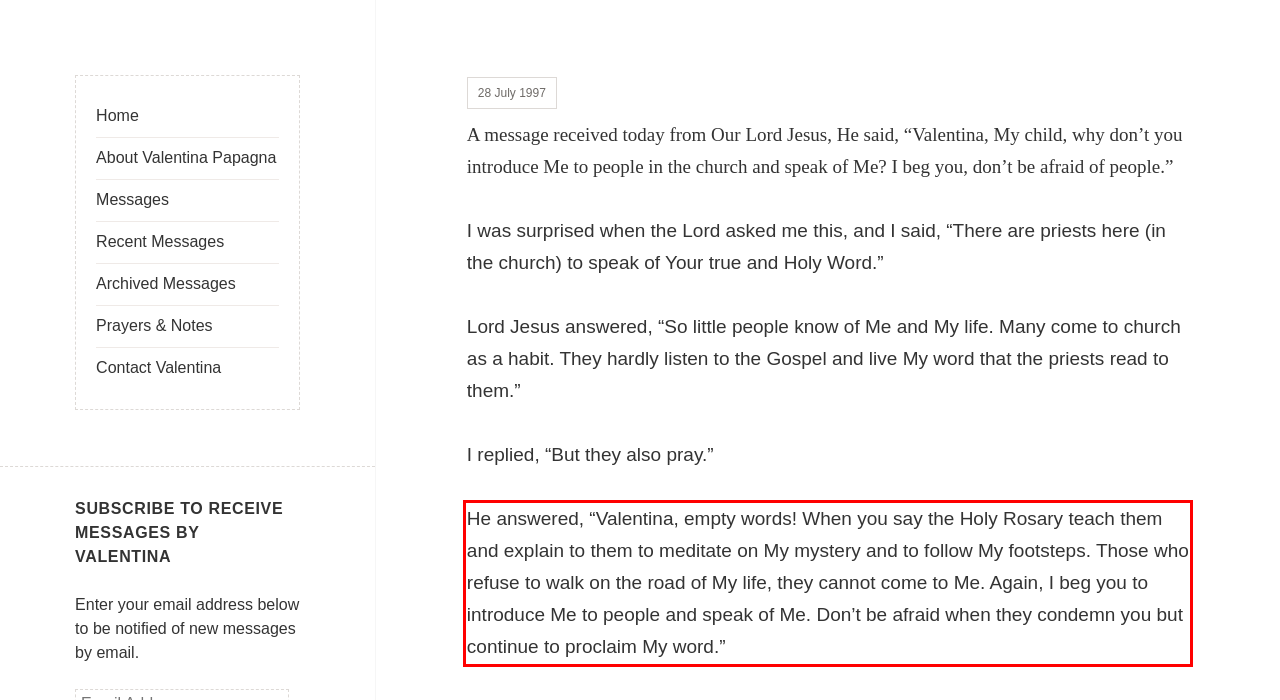Please examine the webpage screenshot and extract the text within the red bounding box using OCR.

He answered, “Valentina, empty words! When you say the Holy Rosary teach them and explain to them to meditate on My mystery and to follow My footsteps. Those who refuse to walk on the road of My life, they cannot come to Me. Again, I beg you to introduce Me to people and speak of Me. Don’t be afraid when they condemn you but continue to proclaim My word.”